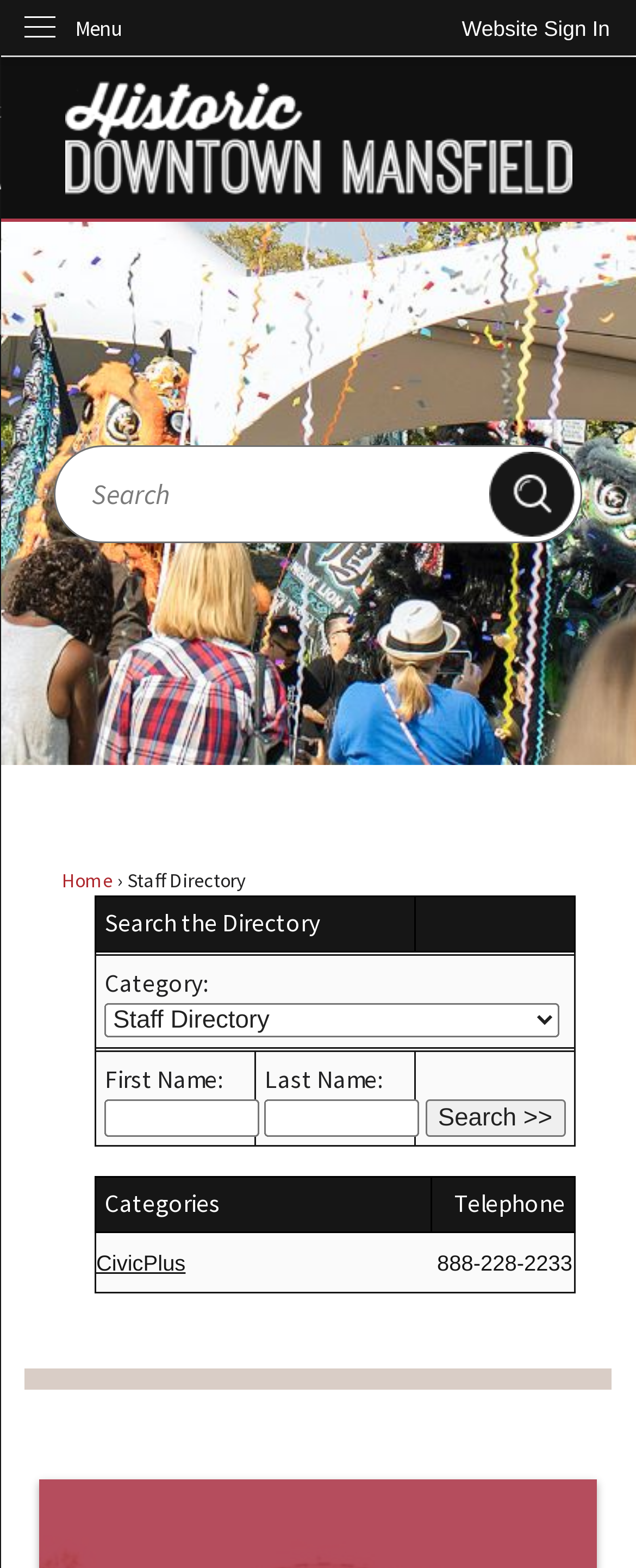Please identify the bounding box coordinates of the clickable element to fulfill the following instruction: "Go to the home page". The coordinates should be four float numbers between 0 and 1, i.e., [left, top, right, bottom].

[0.039, 0.044, 0.961, 0.132]